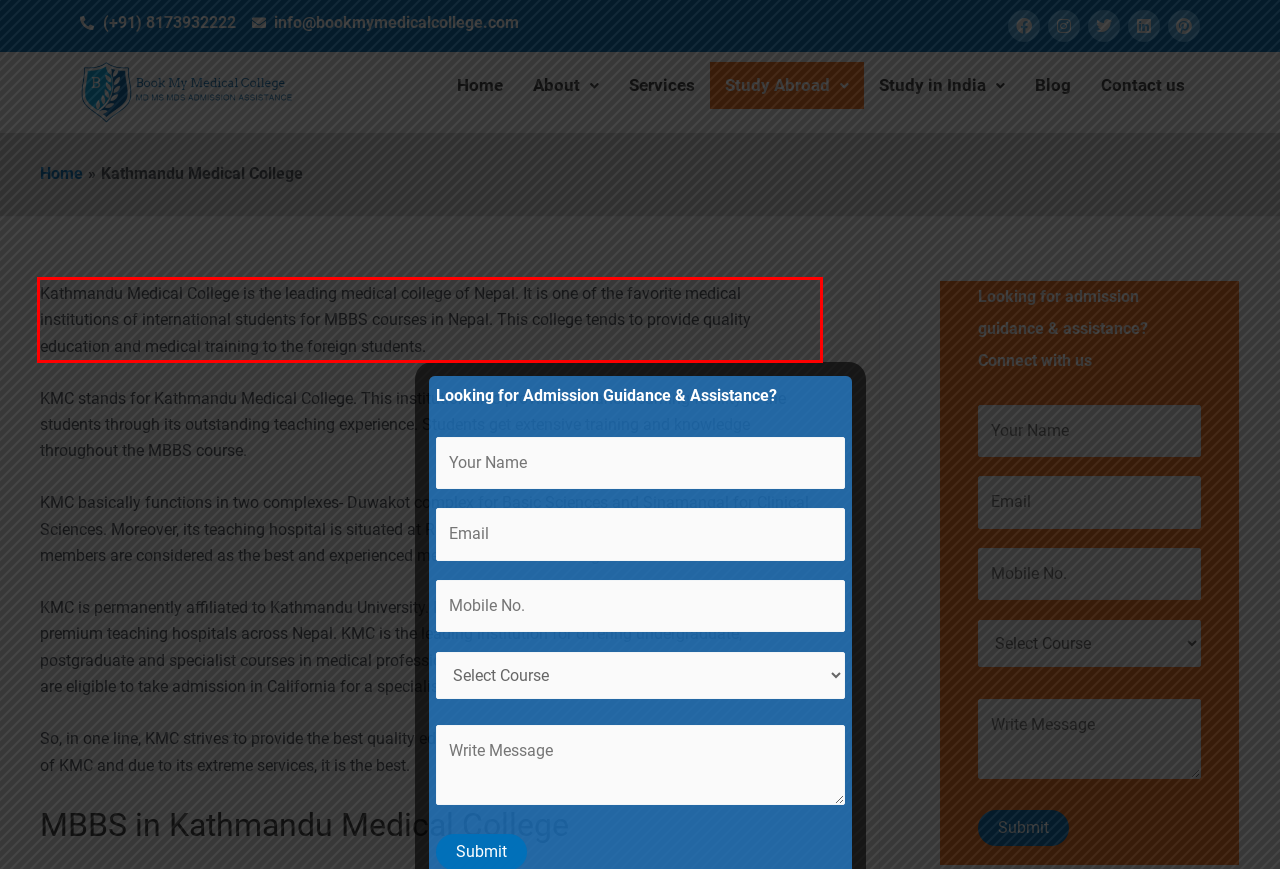Examine the screenshot of the webpage, locate the red bounding box, and generate the text contained within it.

Kathmandu Medical College is the leading medical college of Nepal. It is one of the favorite medical institutions of international students for MBBS courses in Nepal. This college tends to provide quality education and medical training to the foreign students.